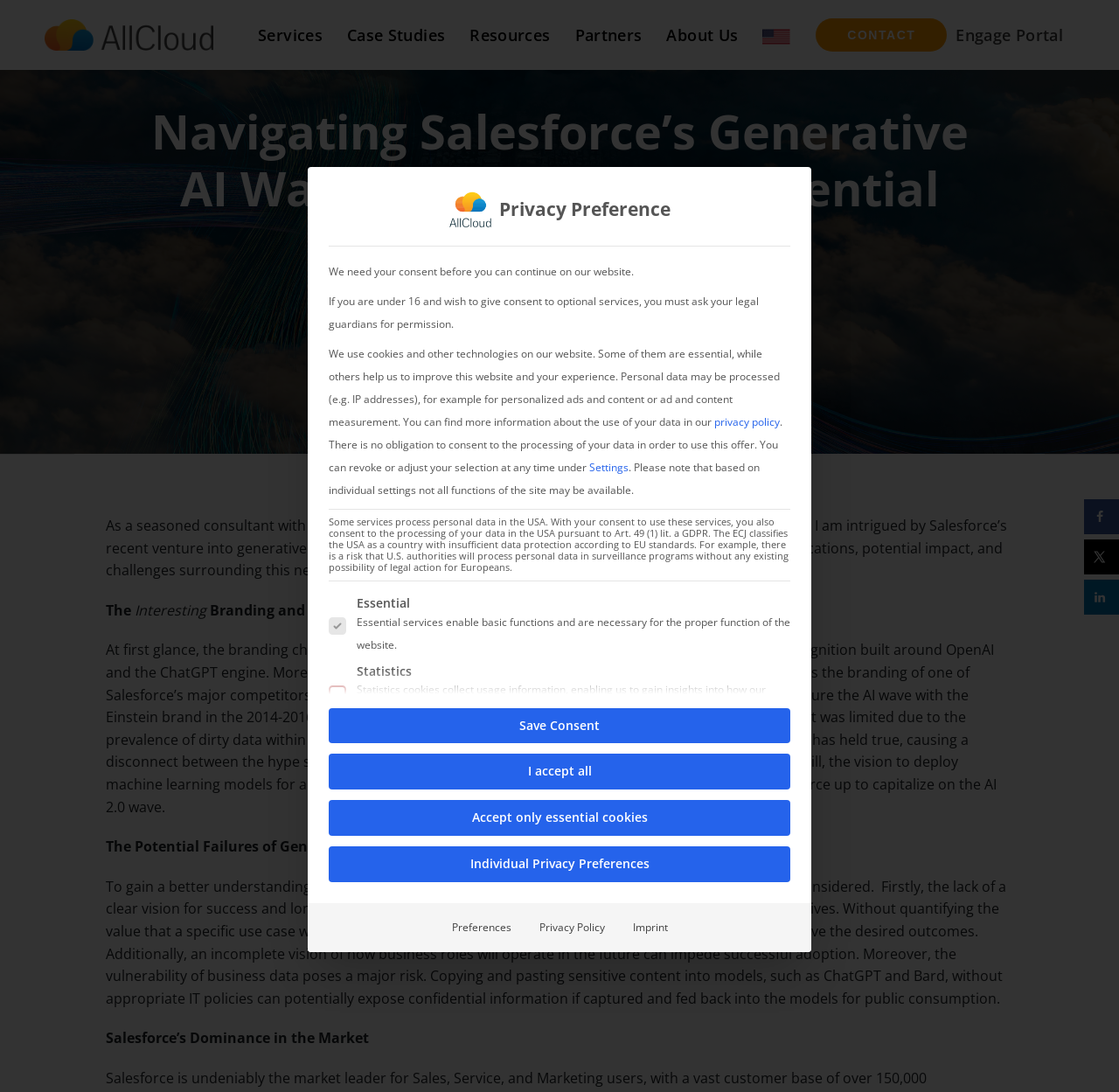Please indicate the bounding box coordinates for the clickable area to complete the following task: "Click on the 'Entrepreneurship' category". The coordinates should be specified as four float numbers between 0 and 1, i.e., [left, top, right, bottom].

None